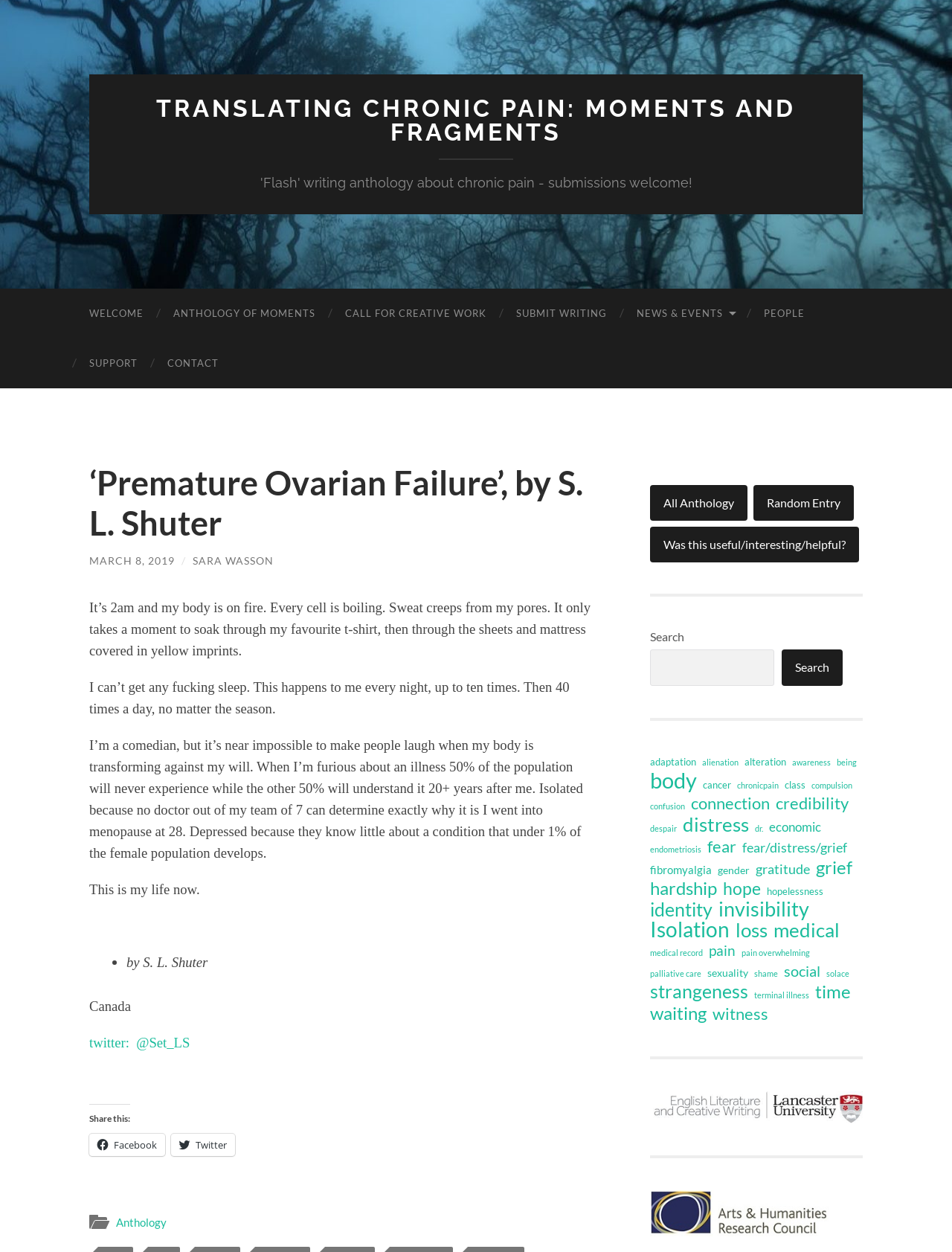How many times does the author experience hot flashes at night?
Answer with a single word or phrase, using the screenshot for reference.

up to ten times